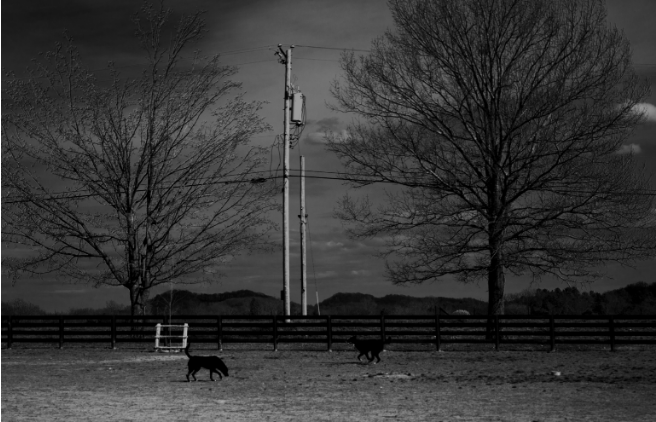Elaborate on the various elements present in the image.

In a serene, black-and-white landscape, two dogs roam freely across an open field. The foreground reveals their playful nature as they explore the grass underfoot. Flanking the scene are two leafless trees, their stark branches reaching towards a dramatic sky filled with clouds that hint at an impending change in weather. In the background, utility poles and power lines add a touch of industrial contrast, while a rustic wooden fence delineates the field. The overall atmosphere evokes a sense of tranquility, blending the natural and man-made elements in a quiet rural setting. The image captures a moment of peaceful coexistence, inviting viewers to appreciate the simplicity and beauty of everyday life.